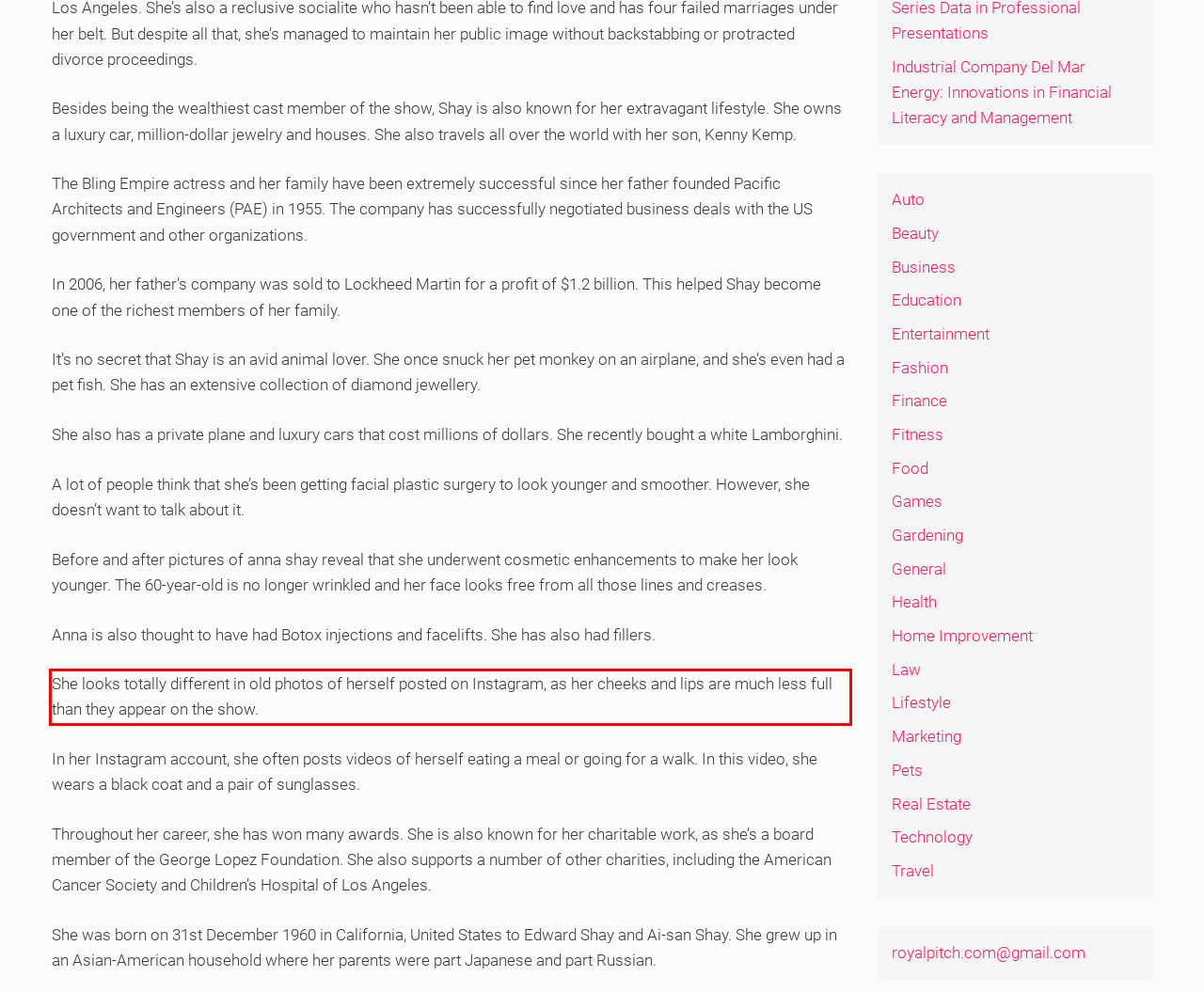Using the provided screenshot of a webpage, recognize the text inside the red rectangle bounding box by performing OCR.

She looks totally different in old photos of herself posted on Instagram, as her cheeks and lips are much less full than they appear on the show.